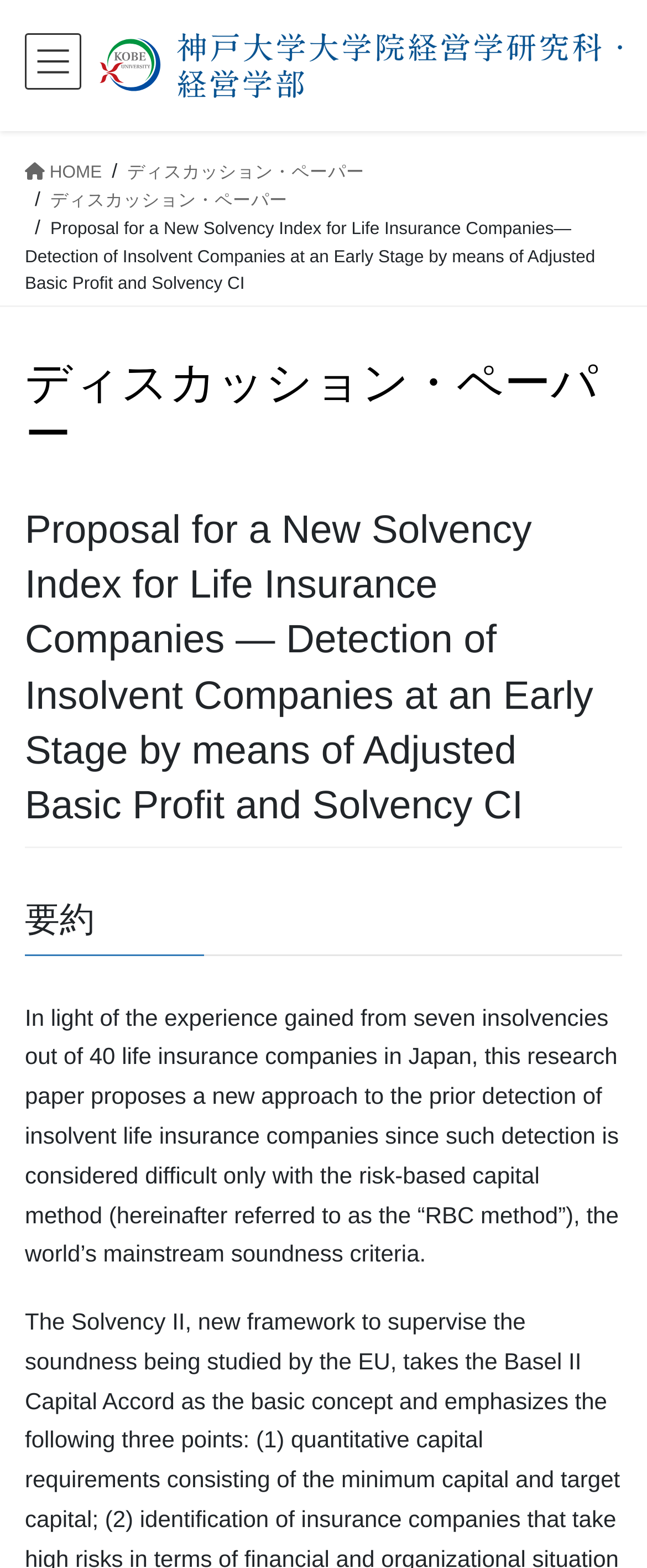Provide an in-depth caption for the webpage.

The webpage appears to be a research paper or academic article focused on proposing a new solvency index for life insurance companies. 

At the top of the page, there are four links: one with no text, another labeled "HOME", and two labeled "ディスカッション・ペーパー" (Discussion Paper). The link with no text is positioned on the top-right corner, while the "HOME" link is located on the top-left corner. The two "ディスカッション・ペーパー" links are placed side by side, with one slightly above the other, on the top-center of the page.

Below these links, the title "Proposal for a New Solvency Index for Life Insurance Companies― Detection of Insolvent Companies at an Early Stage by means of Adjusted Basic Profit and Solvency CI" is prominently displayed. This title is followed by a heading that reads "要約" (Abstract), which is positioned above a paragraph of text. 

This paragraph summarizes the research paper, stating that it proposes a new approach to detecting insolvent life insurance companies in Japan, citing the experience gained from seven insolvencies out of 40 companies. The text explains that this detection is considered difficult using the risk-based capital method, which is the mainstream soundness criteria.